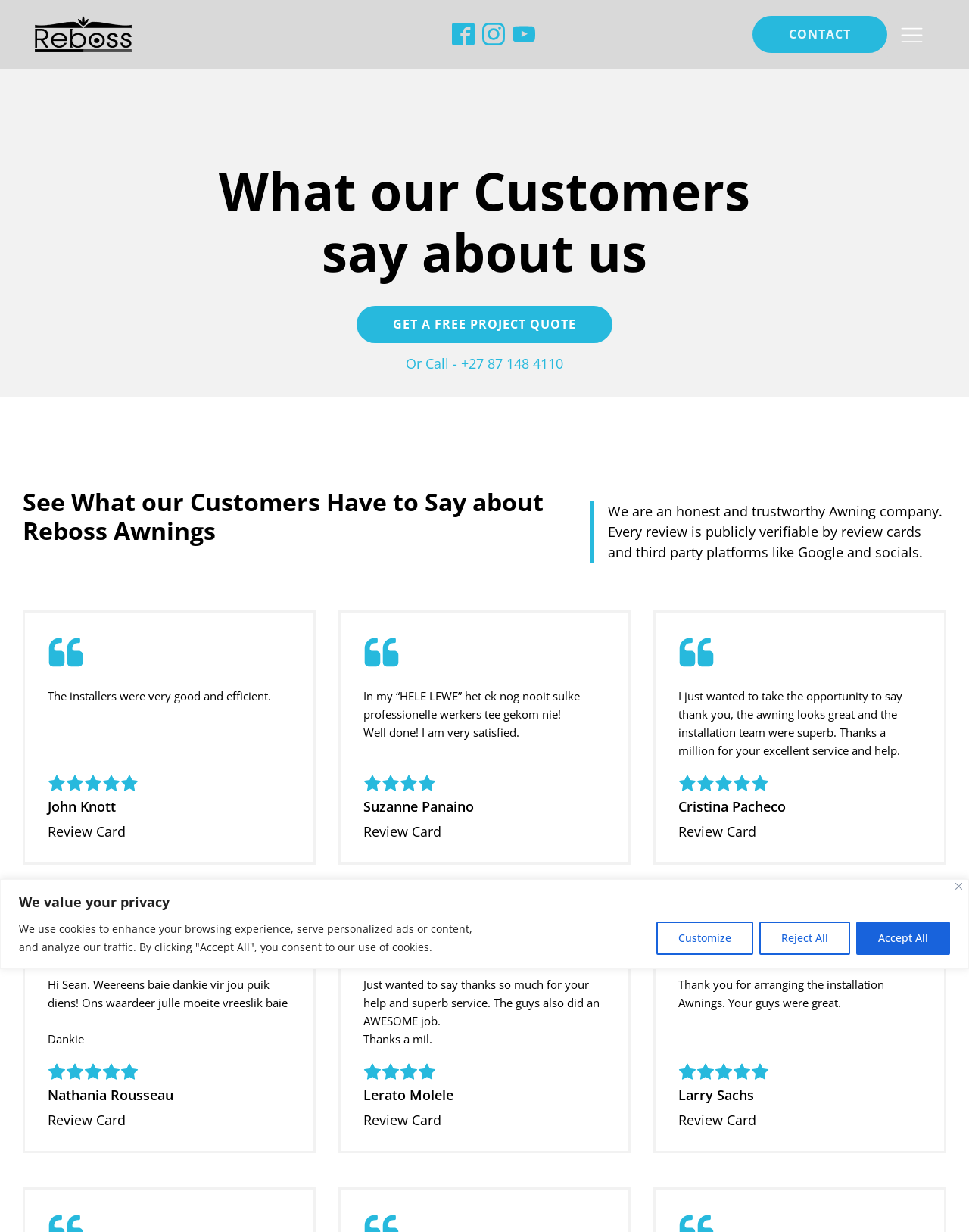How many reviews are displayed on the webpage?
Using the image as a reference, answer the question with a short word or phrase.

3 reviews